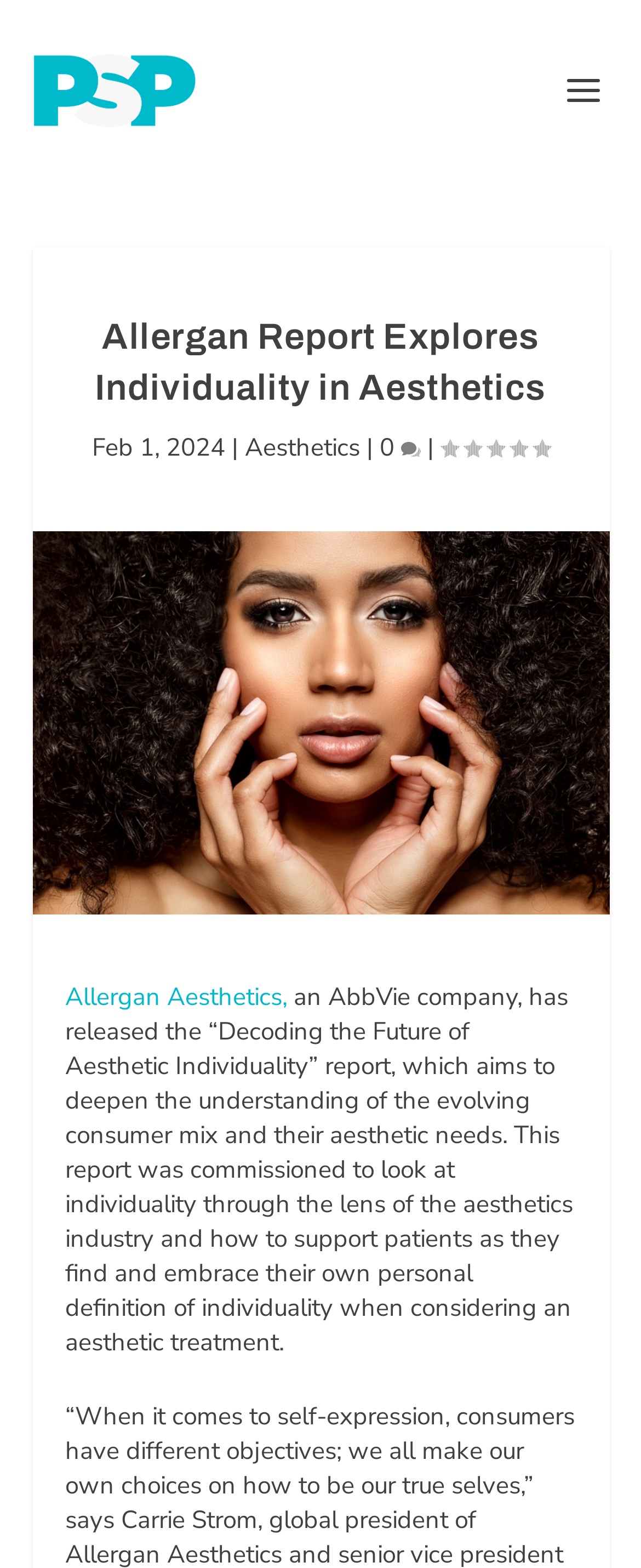Please find the main title text of this webpage.

Allergan Report Explores Individuality in Aesthetics